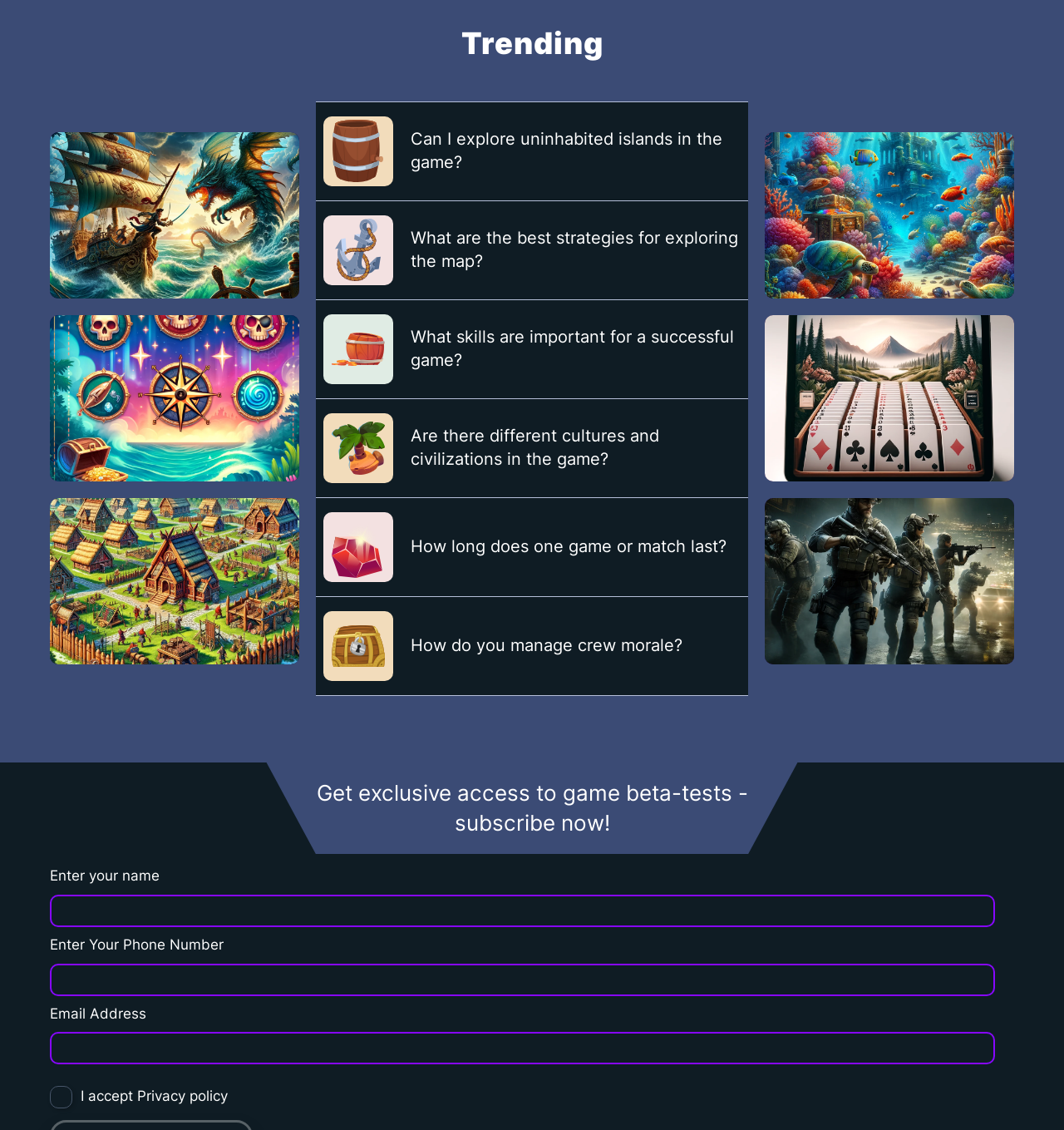Given the following UI element description: "Rescue Six game", find the bounding box coordinates in the webpage screenshot.

[0.72, 0.405, 0.888, 0.563]